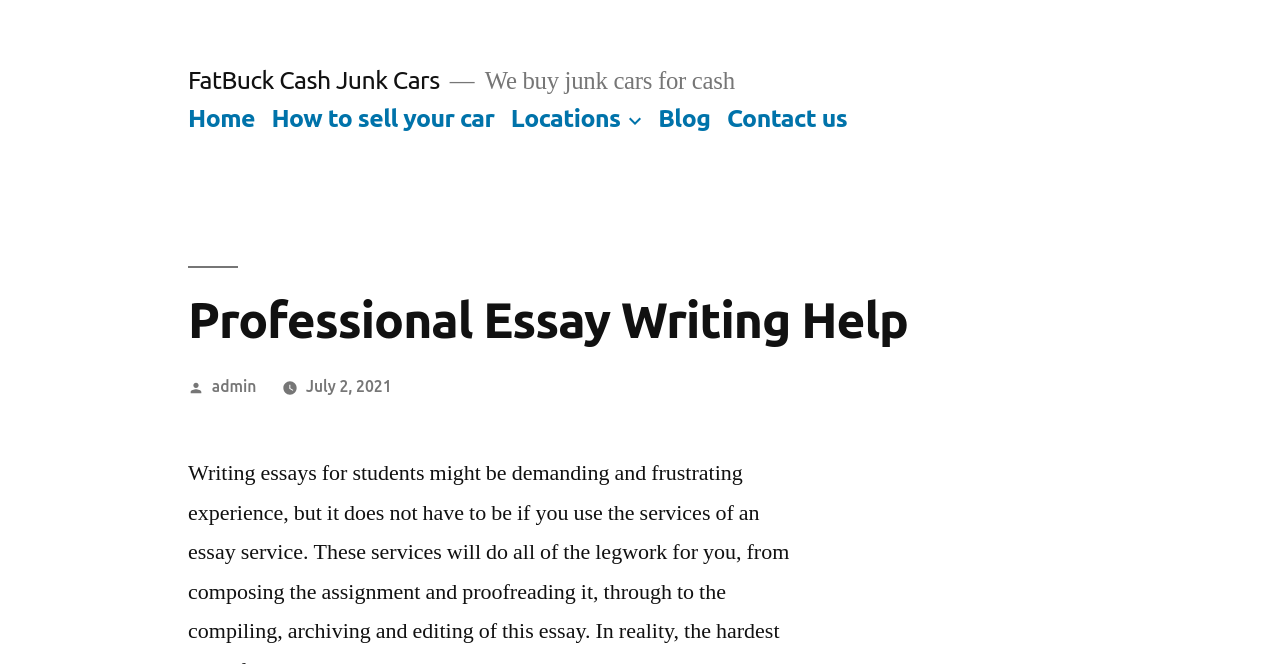Determine the bounding box coordinates in the format (top-left x, top-left y, bottom-right x, bottom-right y). Ensure all values are floating point numbers between 0 and 1. Identify the bounding box of the UI element described by: title="Share on Facebook"

None